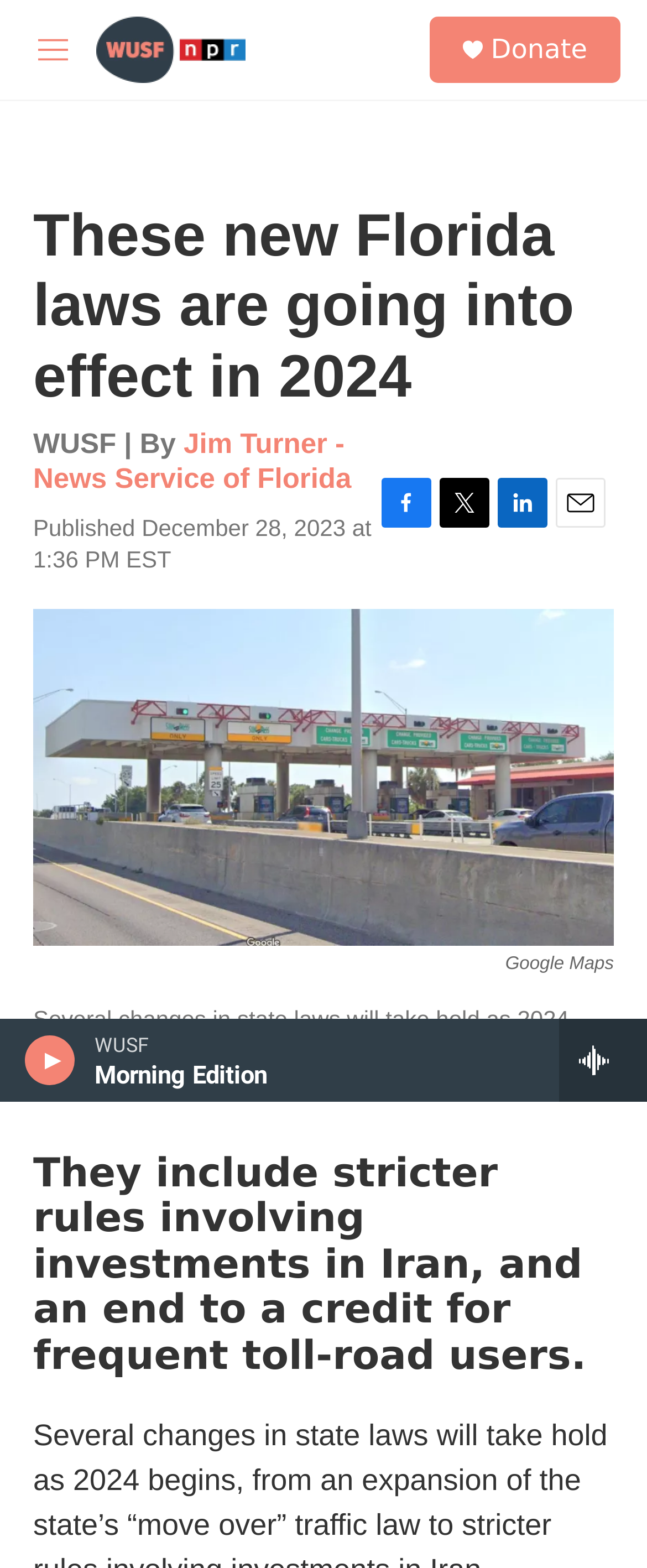Can you locate the main headline on this webpage and provide its text content?

These new Florida laws are going into effect in 2024